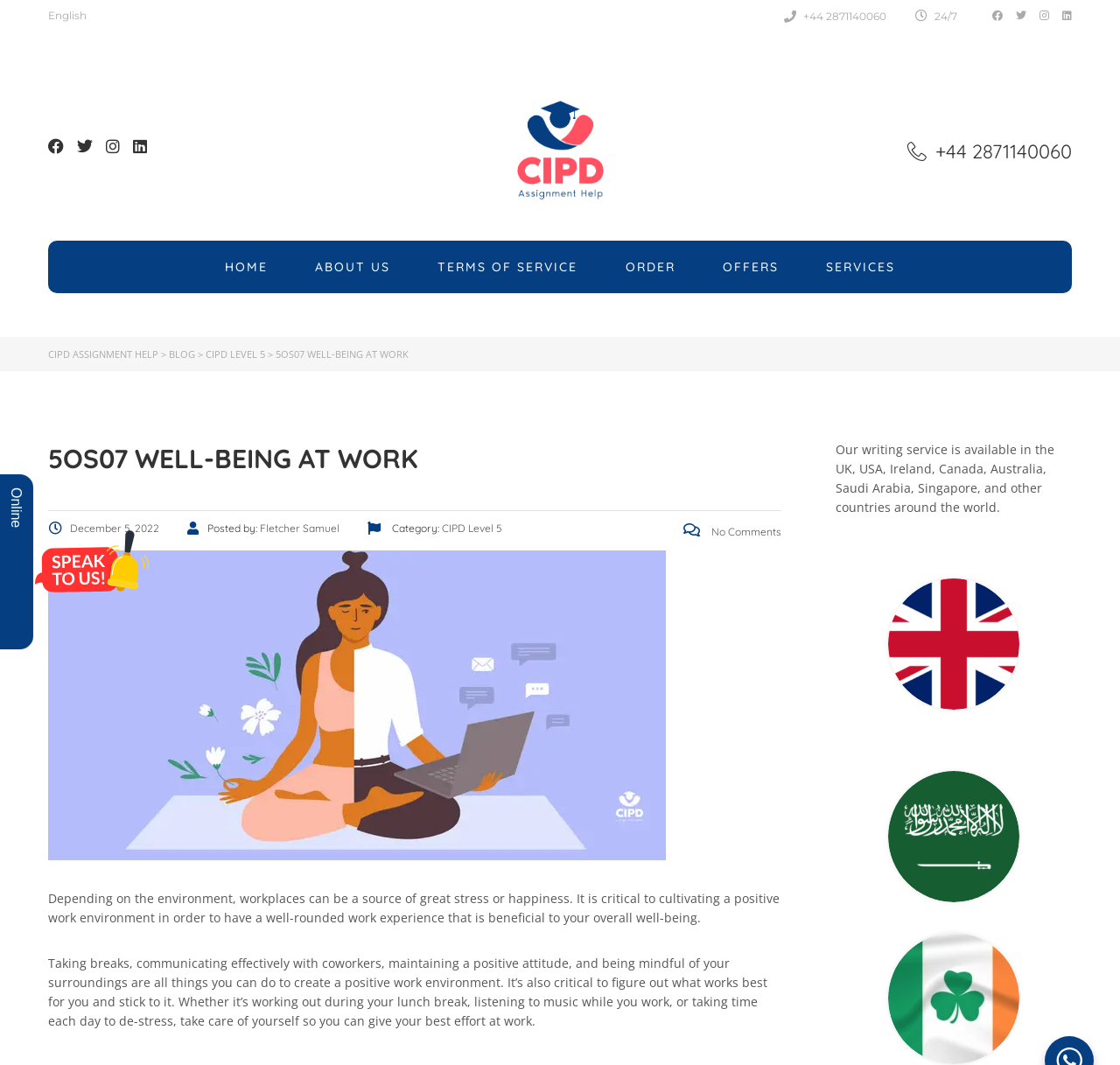Please locate the bounding box coordinates of the element that should be clicked to achieve the given instruction: "Click the 'BLOG' link".

[0.151, 0.327, 0.174, 0.339]